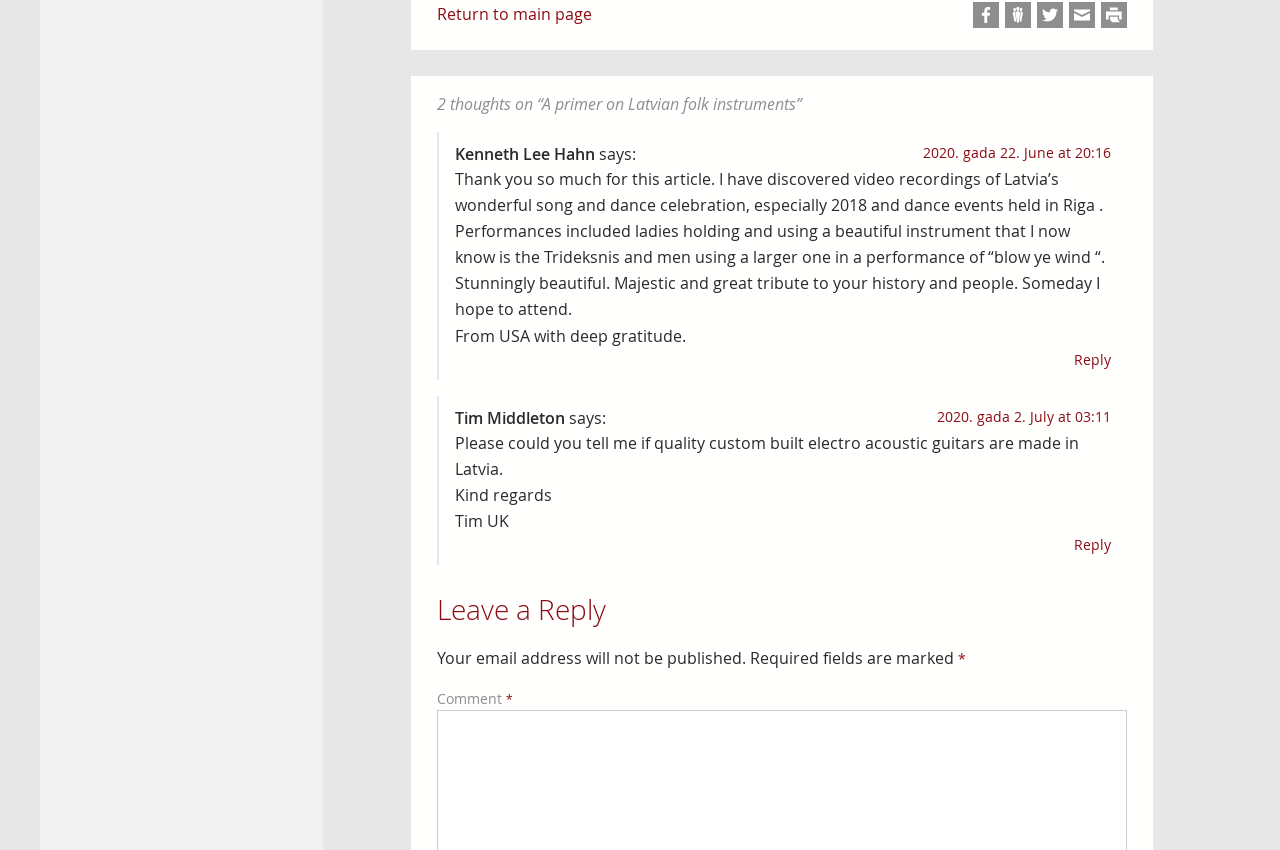Could you please study the image and provide a detailed answer to the question:
What is the topic of the article?

I looked for the heading element that is not a comment or a reply. The heading element mentions 'A primer on Latvian folk instruments', which suggests that the topic of the article is Latvian folk instruments.